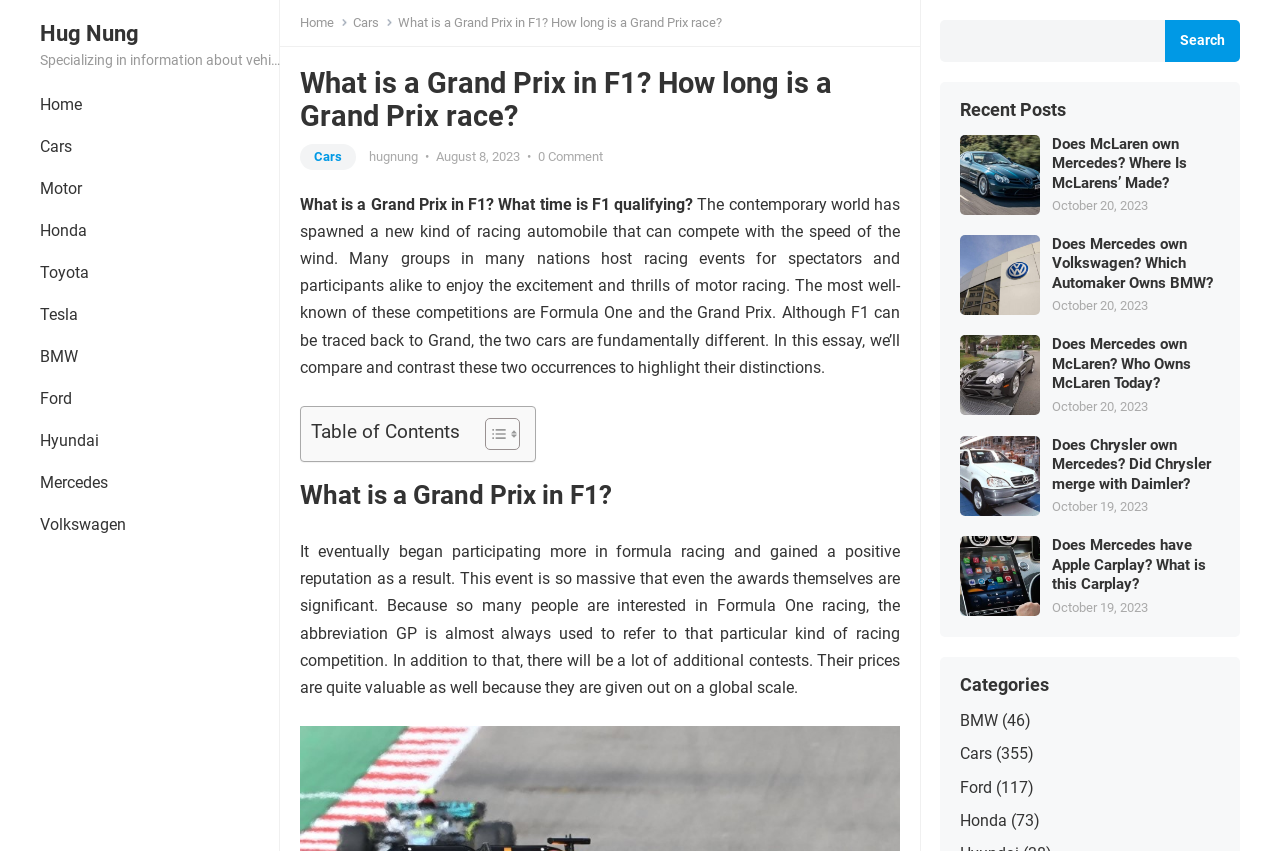How many categories are listed on this webpage?
Answer the question with a thorough and detailed explanation.

Upon examining the webpage, I found a section titled 'Categories' which lists several categories including 'BMW', 'Cars', 'Ford', 'Honda', and possibly more. Therefore, there are at least 5 categories listed on this webpage.